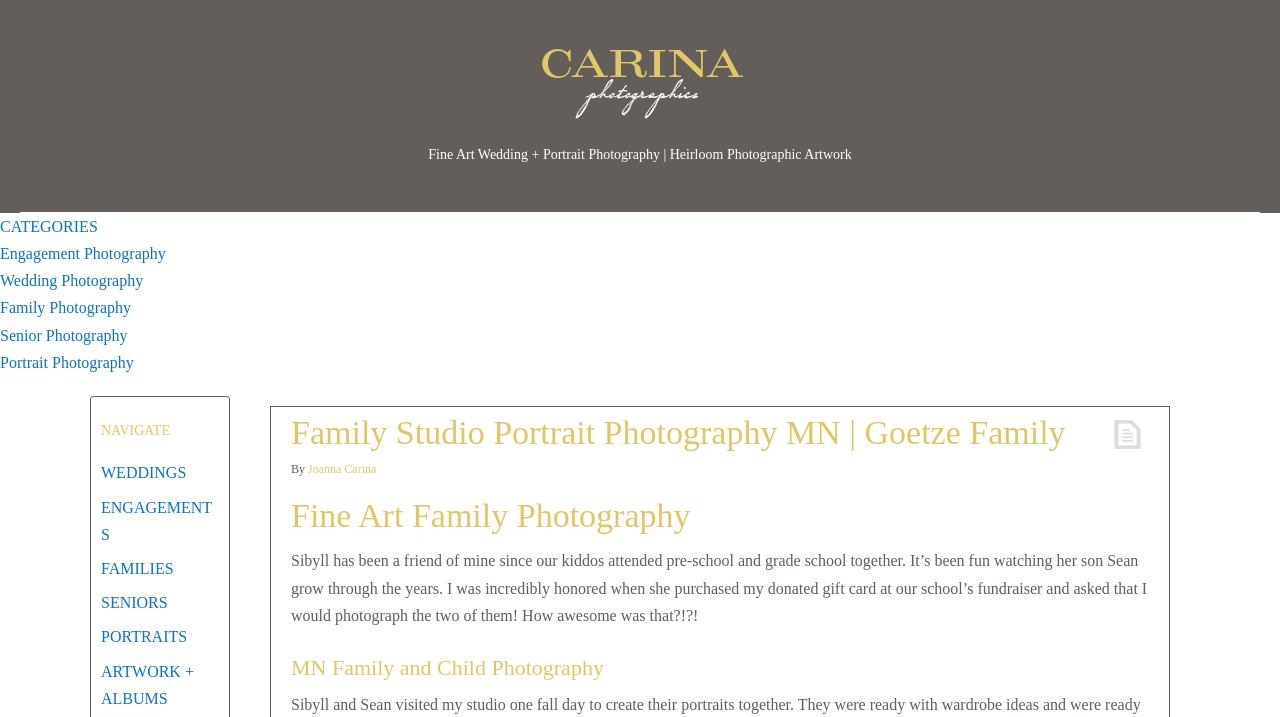Select the bounding box coordinates of the element I need to click to carry out the following instruction: "Click the logo of Minneapolis Wedding Photographers Carina Photographics".

[0.407, 0.152, 0.593, 0.176]